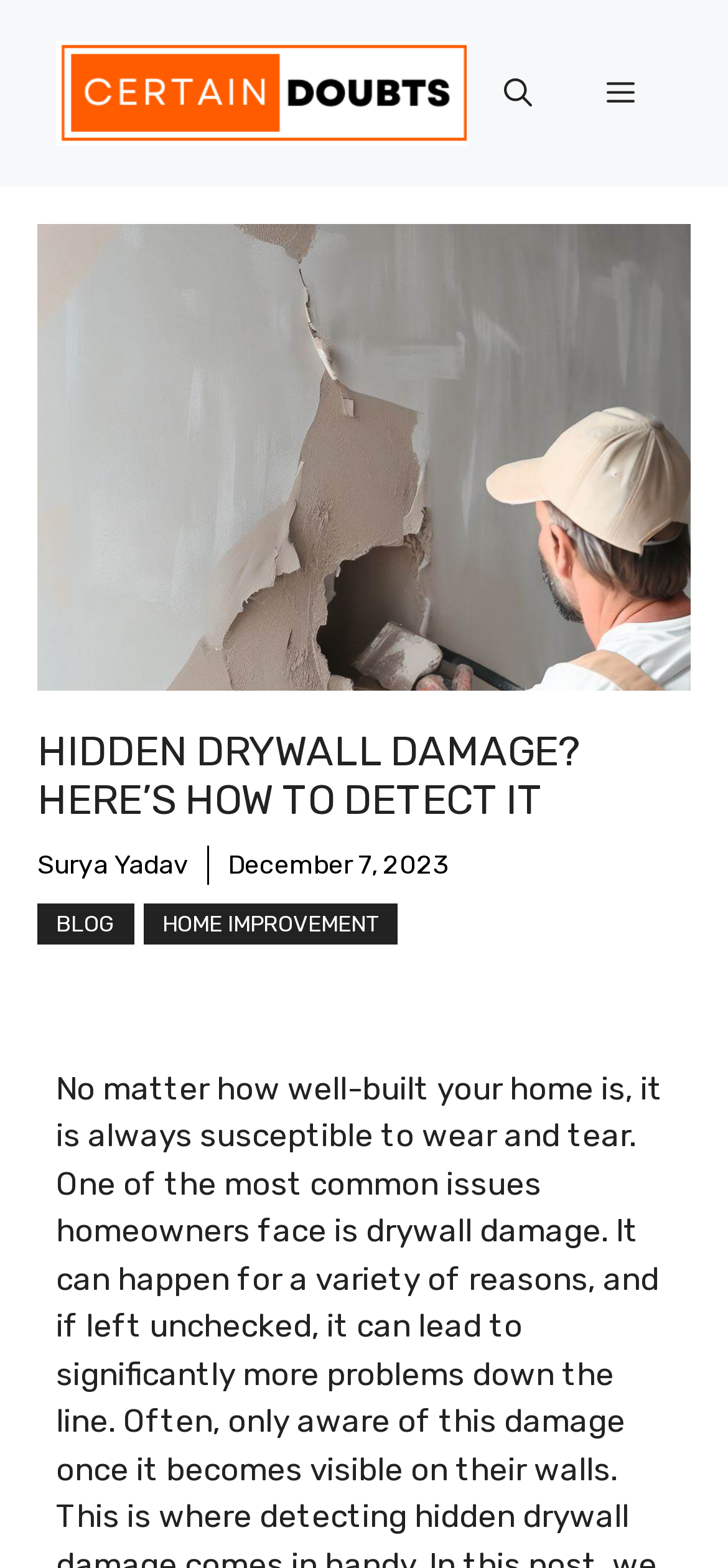Who is the author of the article?
Answer the question with a thorough and detailed explanation.

The author's name can be found below the main heading, where it is listed as a link with the text 'Surya Yadav'.